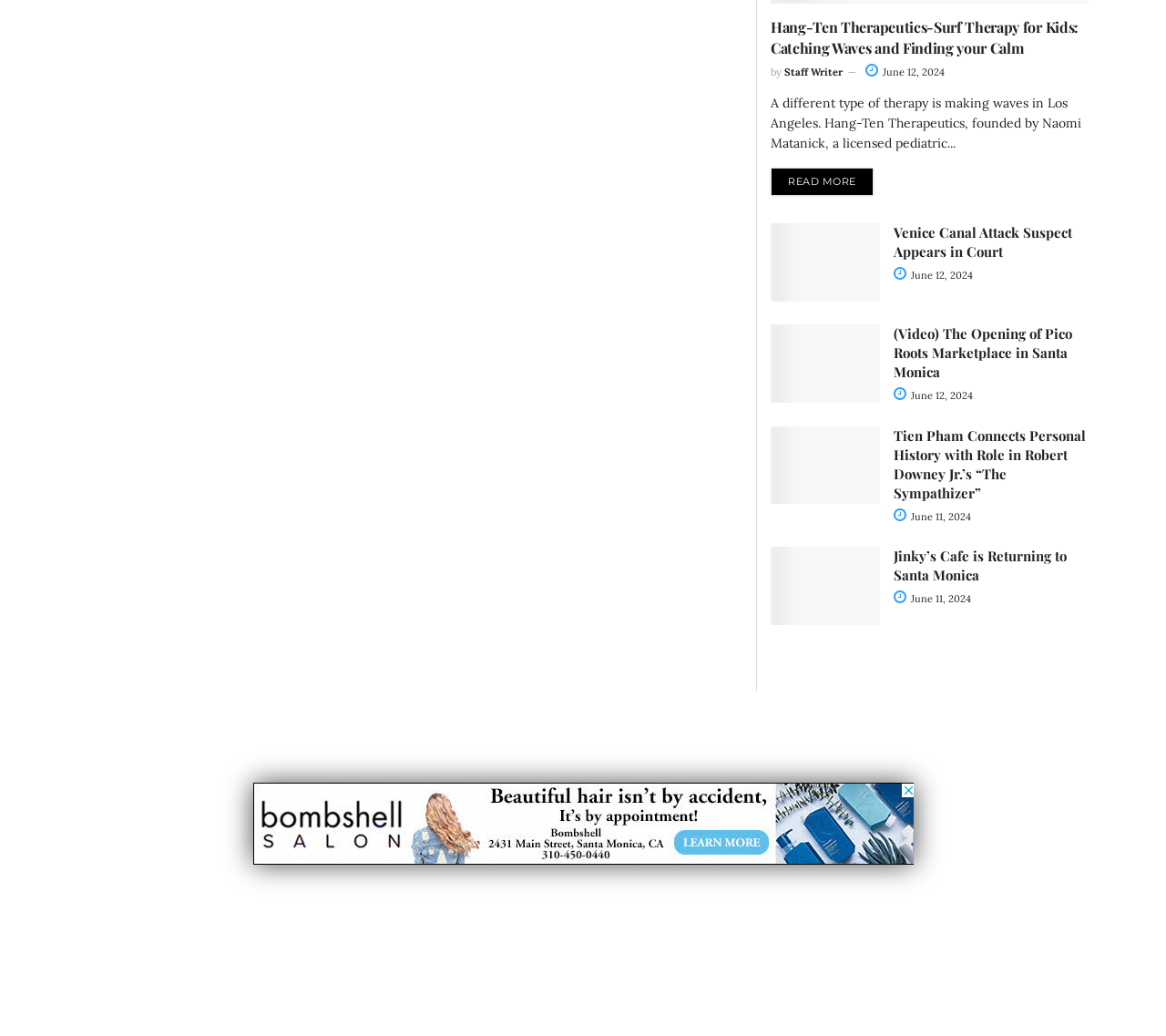Locate the bounding box coordinates of the clickable area to execute the instruction: "Watch the video about Pico Roots Marketplace". Provide the coordinates as four float numbers between 0 and 1, represented as [left, top, right, bottom].

[0.661, 0.313, 0.755, 0.389]